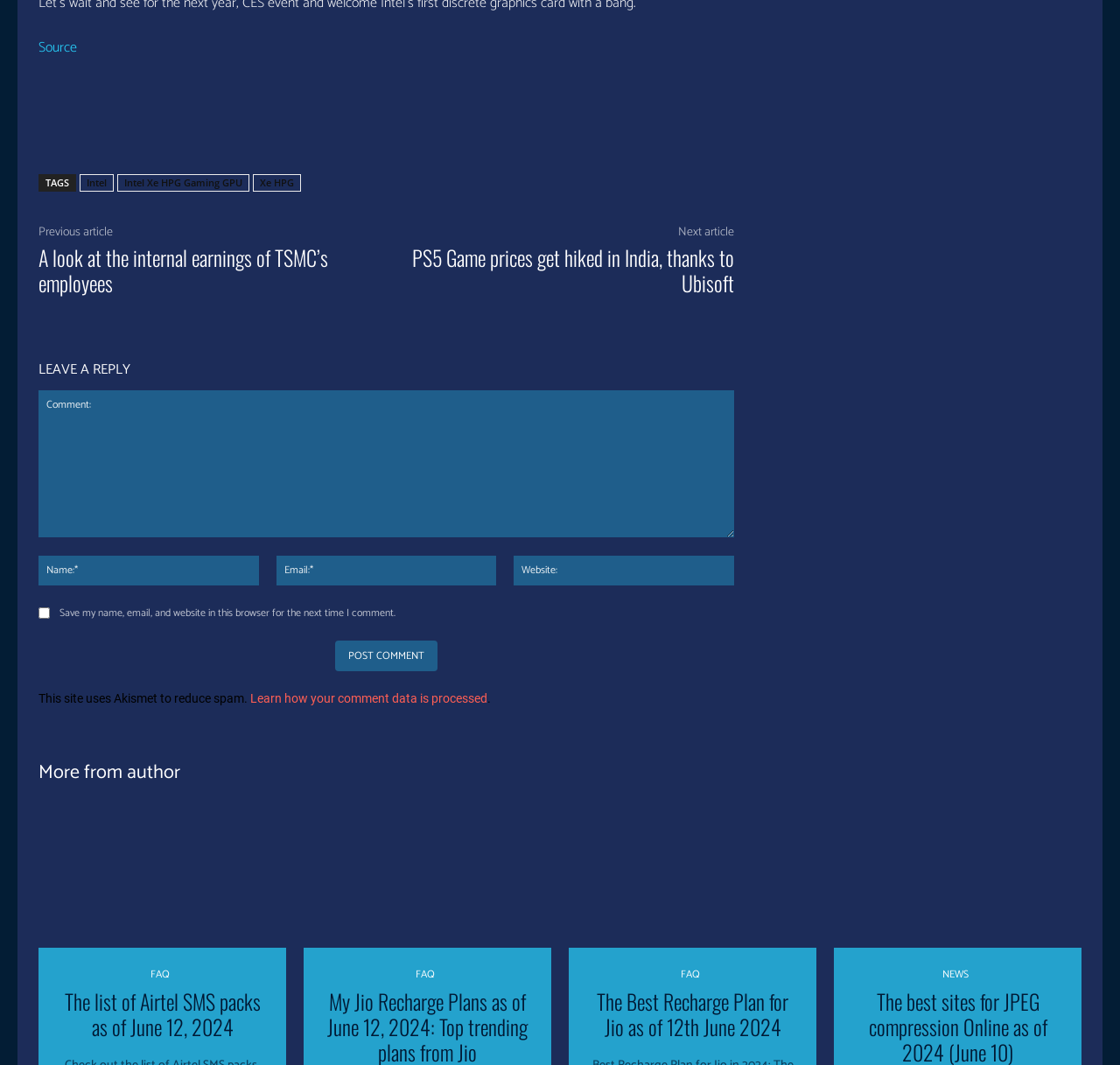What is the purpose of the 'Share' button?
Can you provide an in-depth and detailed response to the question?

The 'Share' button is located at the top of the webpage, and it is likely used to share the content of the webpage on social media platforms or other online channels.